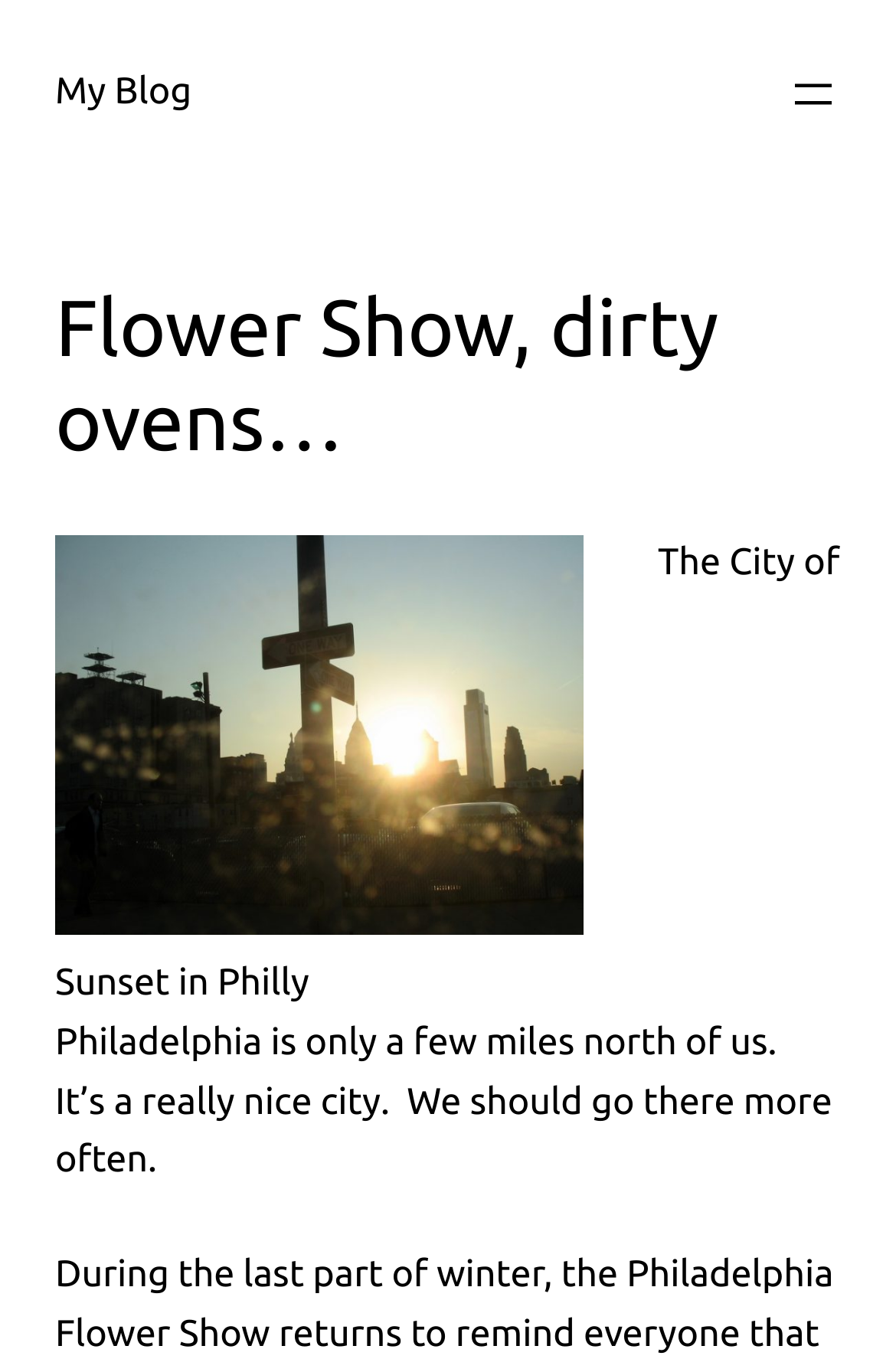Respond to the question below with a concise word or phrase:
How many paragraphs of text are there?

1